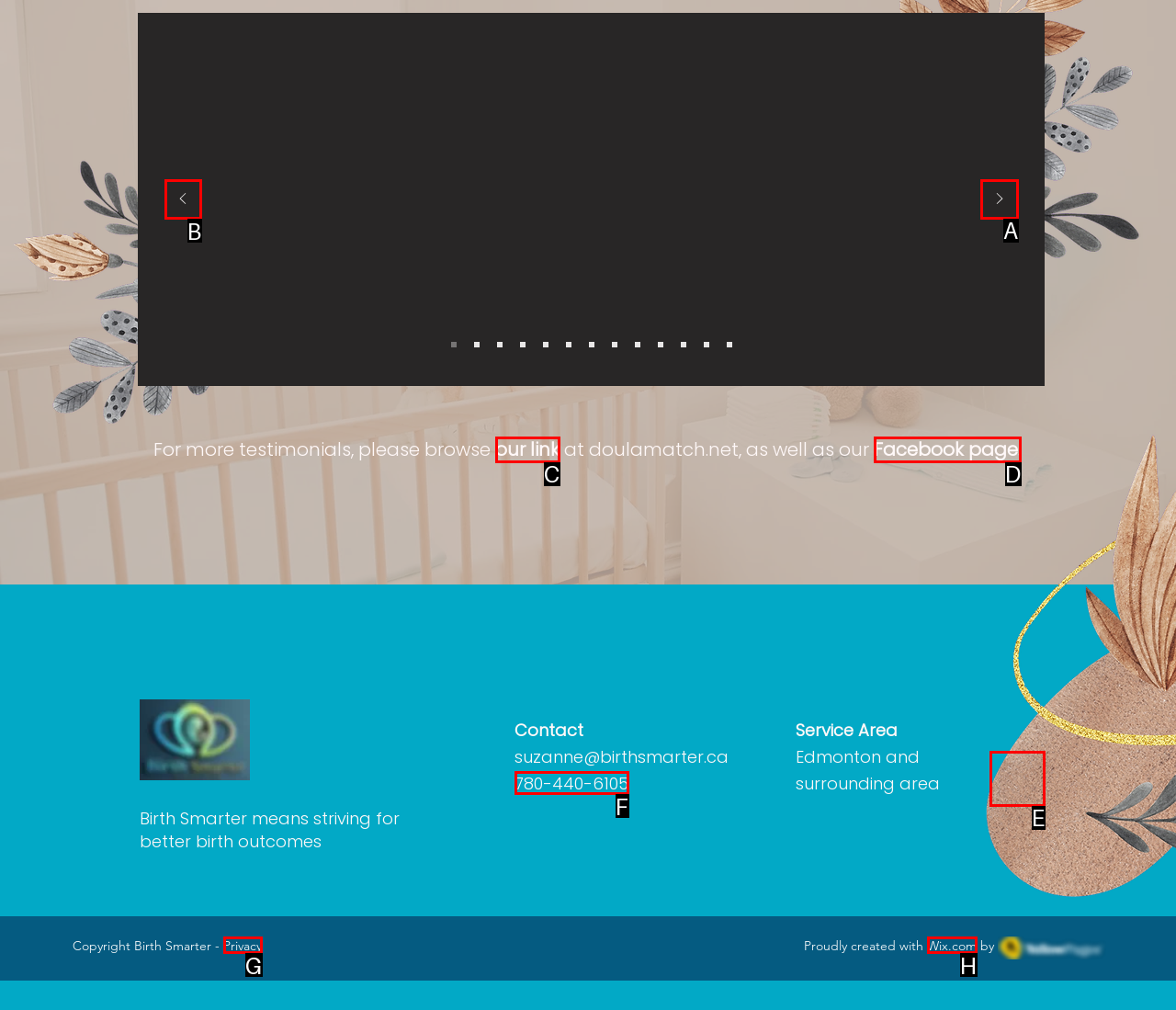Which option should be clicked to execute the following task: Click the Next button? Respond with the letter of the selected option.

A